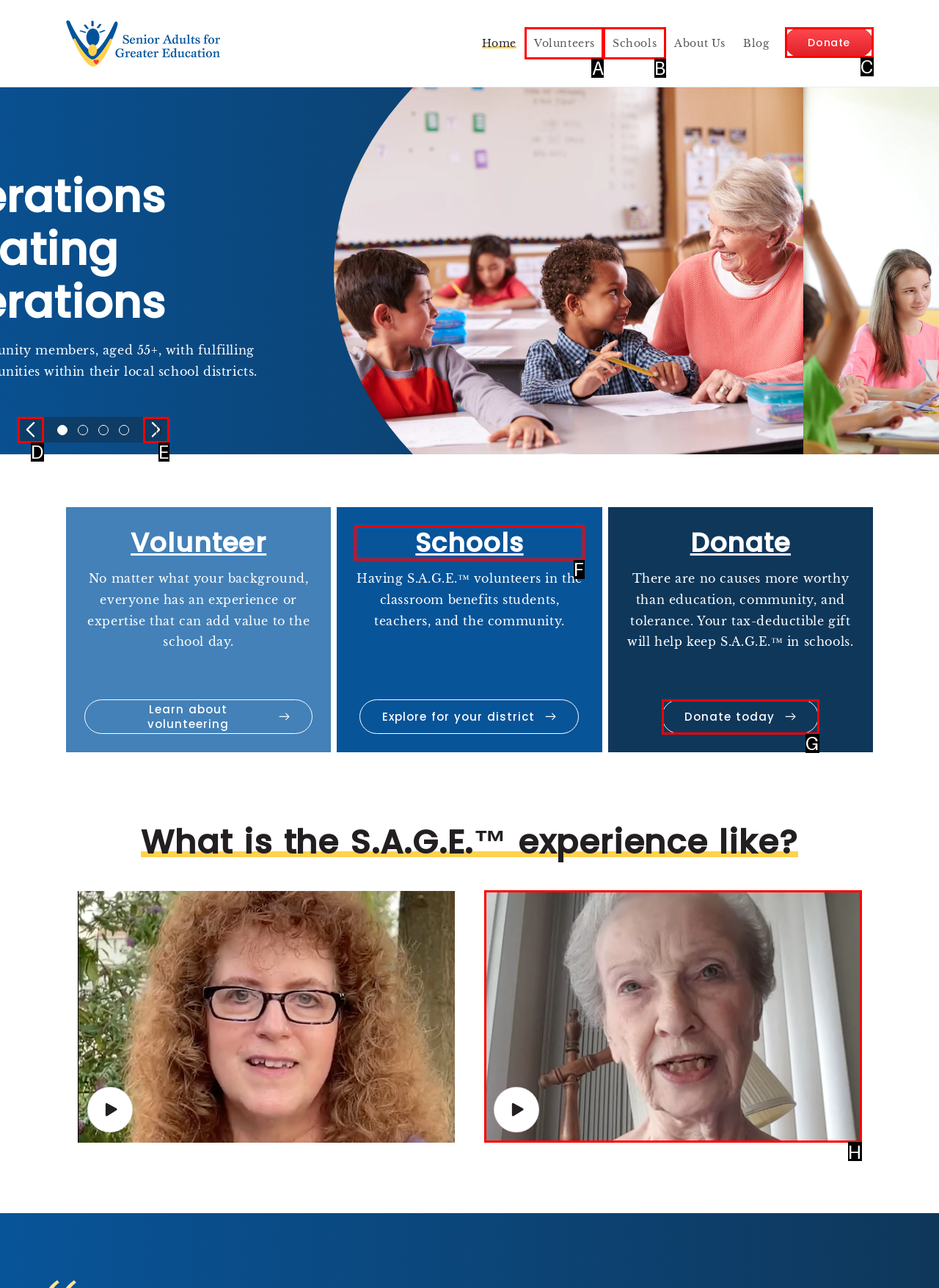Select the proper UI element to click in order to perform the following task: Click the 'Schools' link. Indicate your choice with the letter of the appropriate option.

F